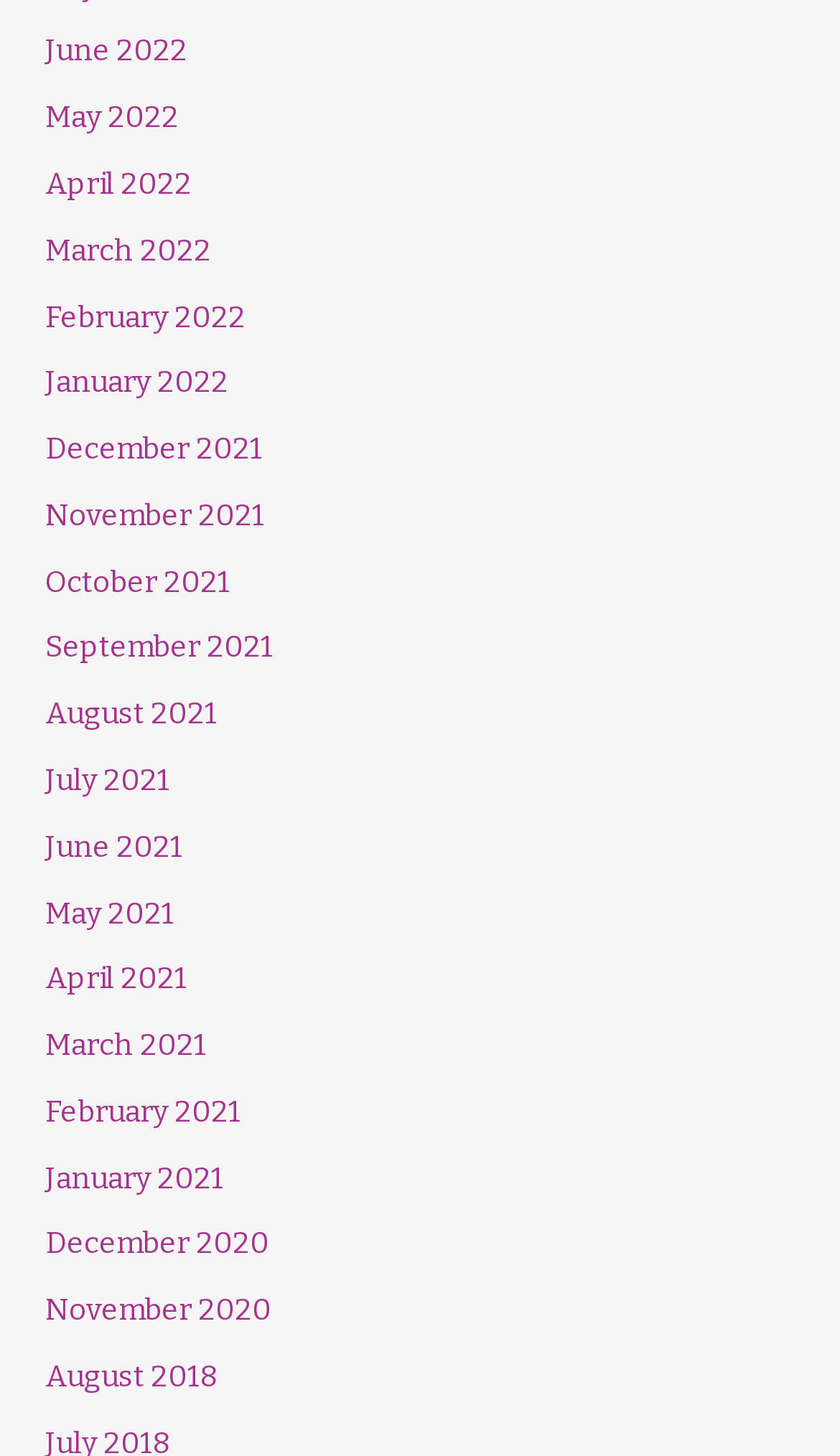Using the provided description: "February 2022", find the bounding box coordinates of the corresponding UI element. The output should be four float numbers between 0 and 1, in the format [left, top, right, bottom].

[0.054, 0.205, 0.292, 0.23]